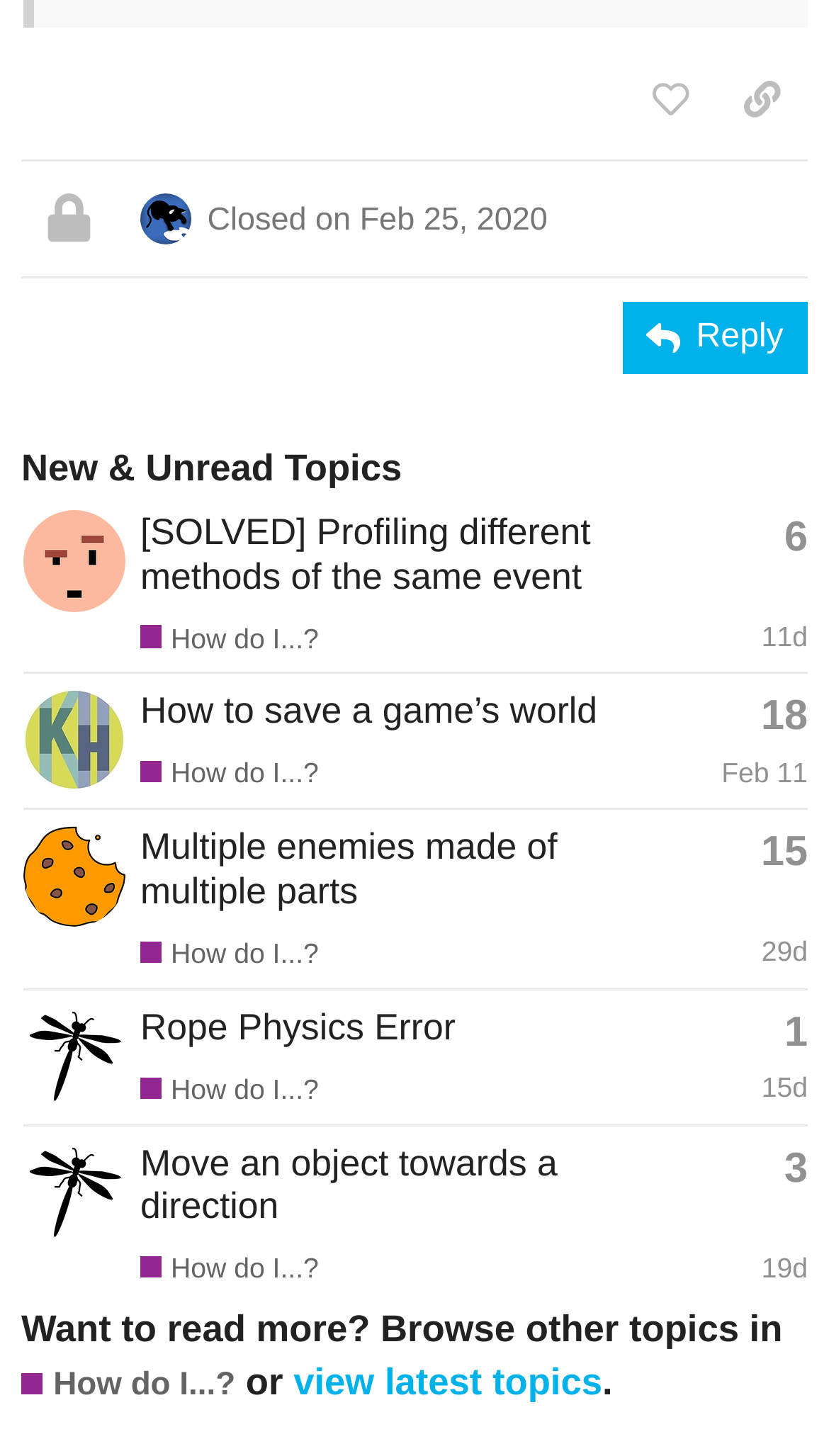Please find the bounding box for the UI component described as follows: "American Hot Wax".

None